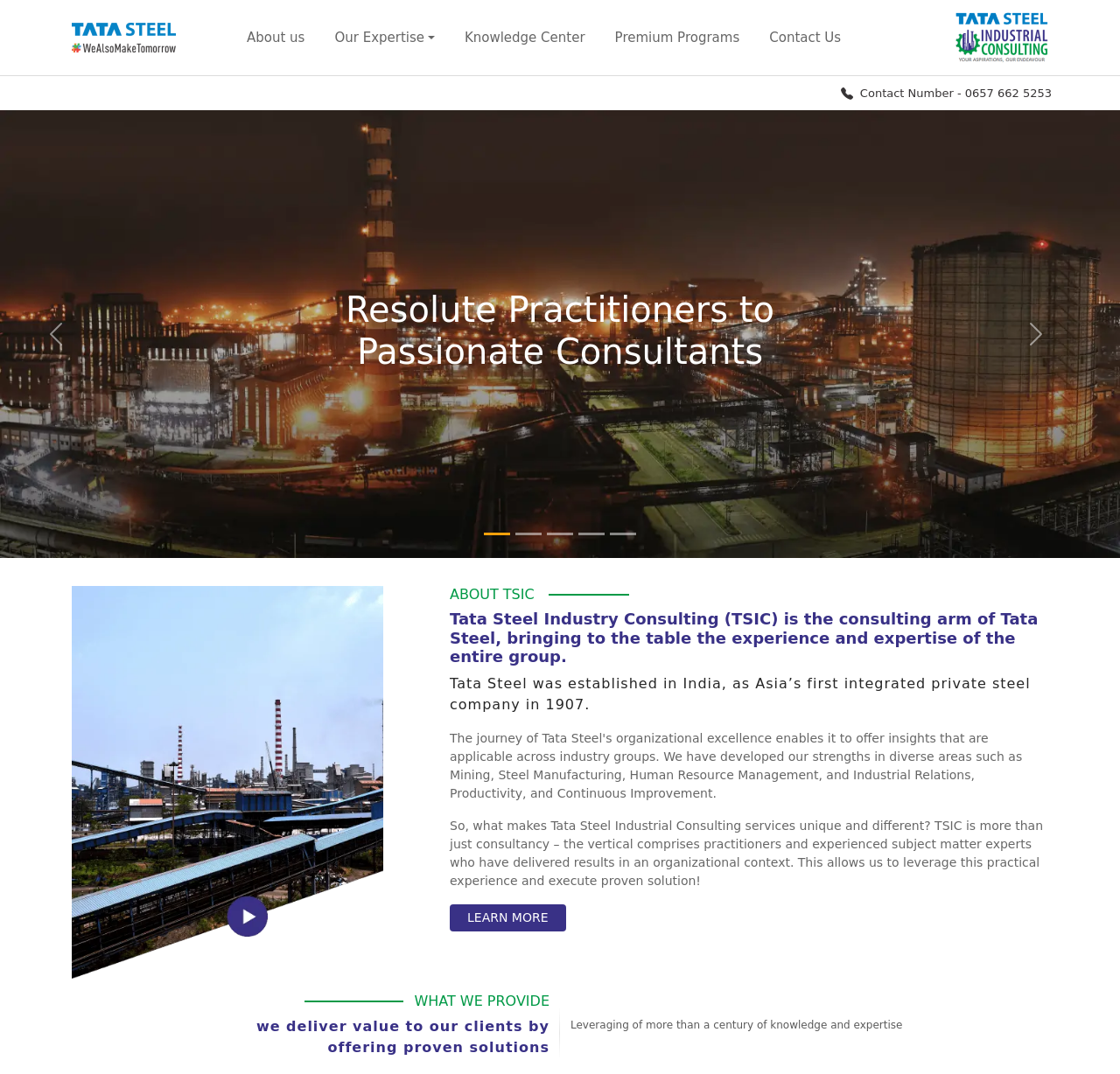Please extract the title of the webpage.

Resolute Practitioners to
Passionate Consultants